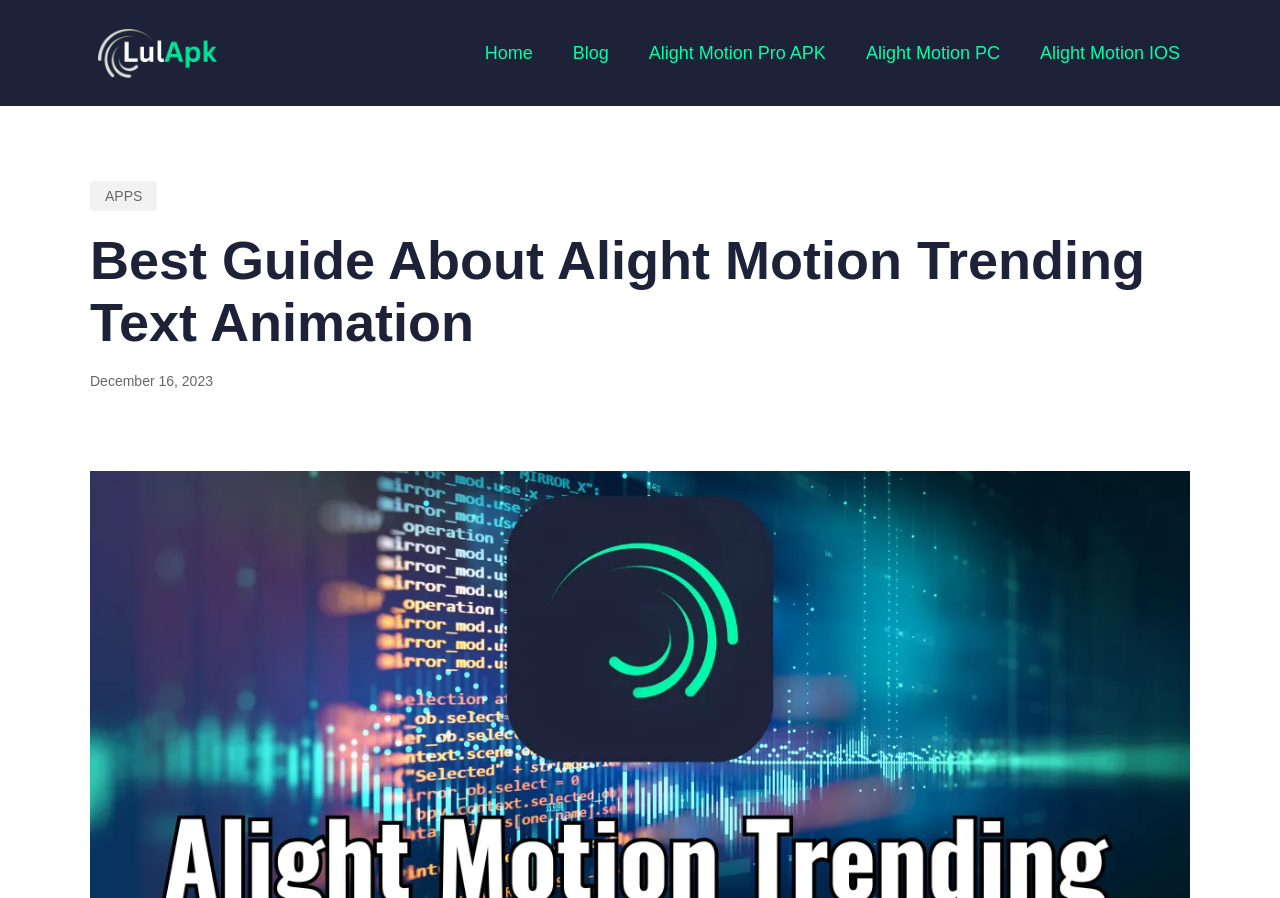How many links are in the top navigation bar?
Please provide a single word or phrase as your answer based on the image.

4